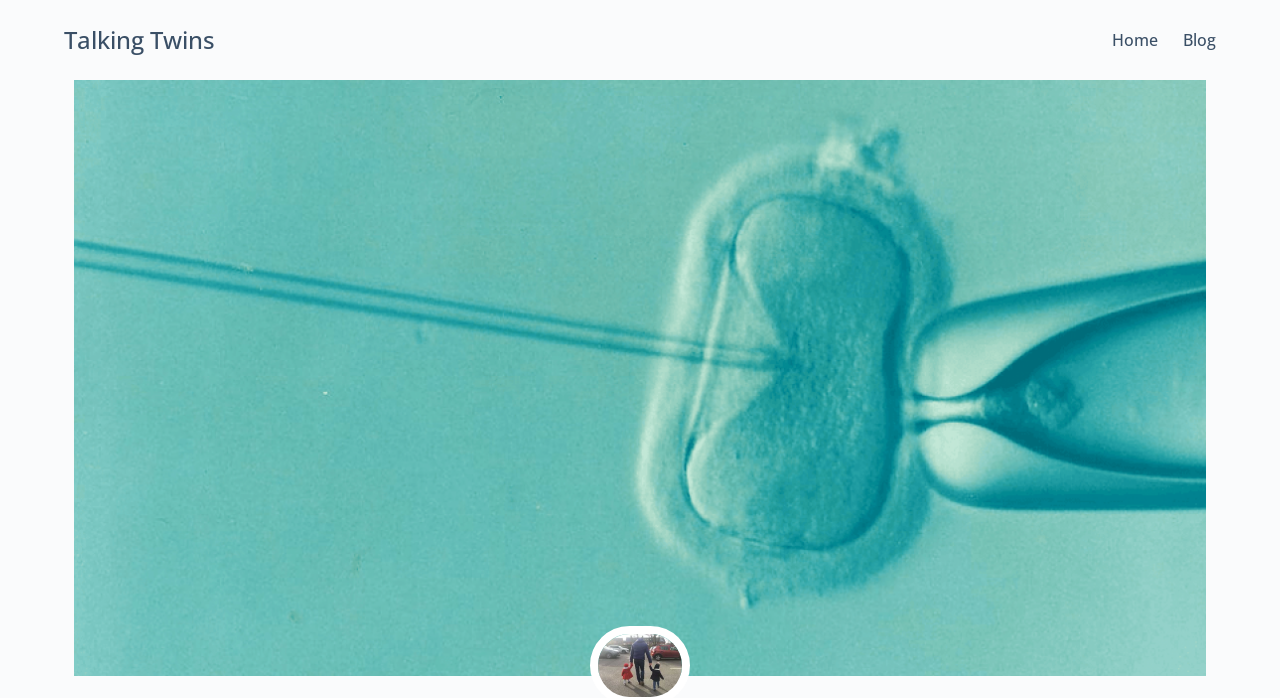Give a complete and precise description of the webpage's appearance.

The webpage is about "Our IVF Journey part 1 - Talking Twins". At the top left corner, there is a "Skip to content" link. Next to it, on the same horizontal line, is a "Talking Twins" link. 

On the top right corner, there is a horizontal "Header Menu" navigation bar with two menu items: "Home" and "Blog". 

Below the navigation bar, there is a large image that occupies most of the webpage, titled "ivf part 1". The image is likely related to the IVF journey, possibly a personal photo or an illustration.